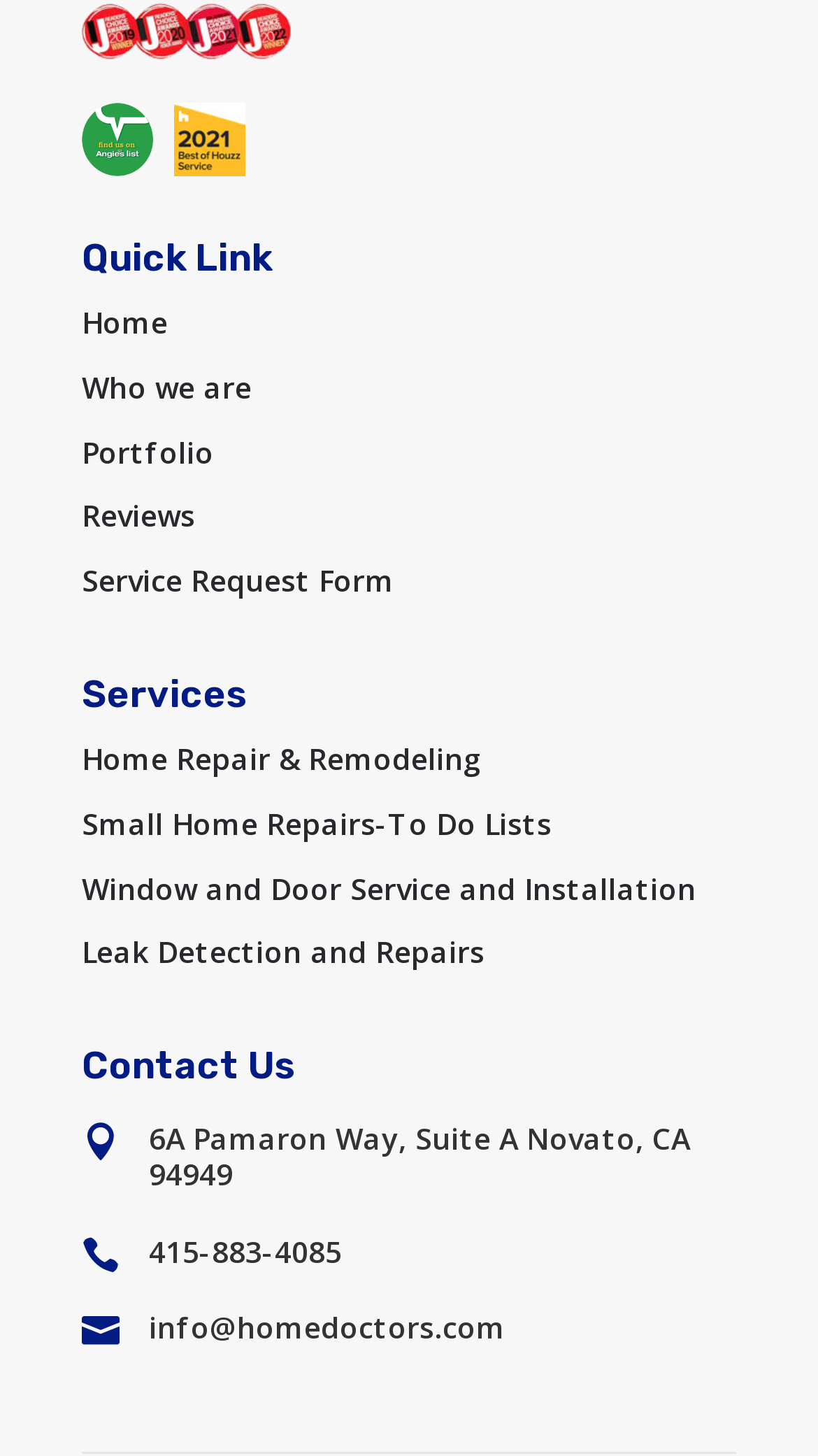Provide the bounding box coordinates of the HTML element described by the text: "Home Repair & Remodeling". The coordinates should be in the format [left, top, right, bottom] with values between 0 and 1.

[0.1, 0.507, 0.59, 0.535]